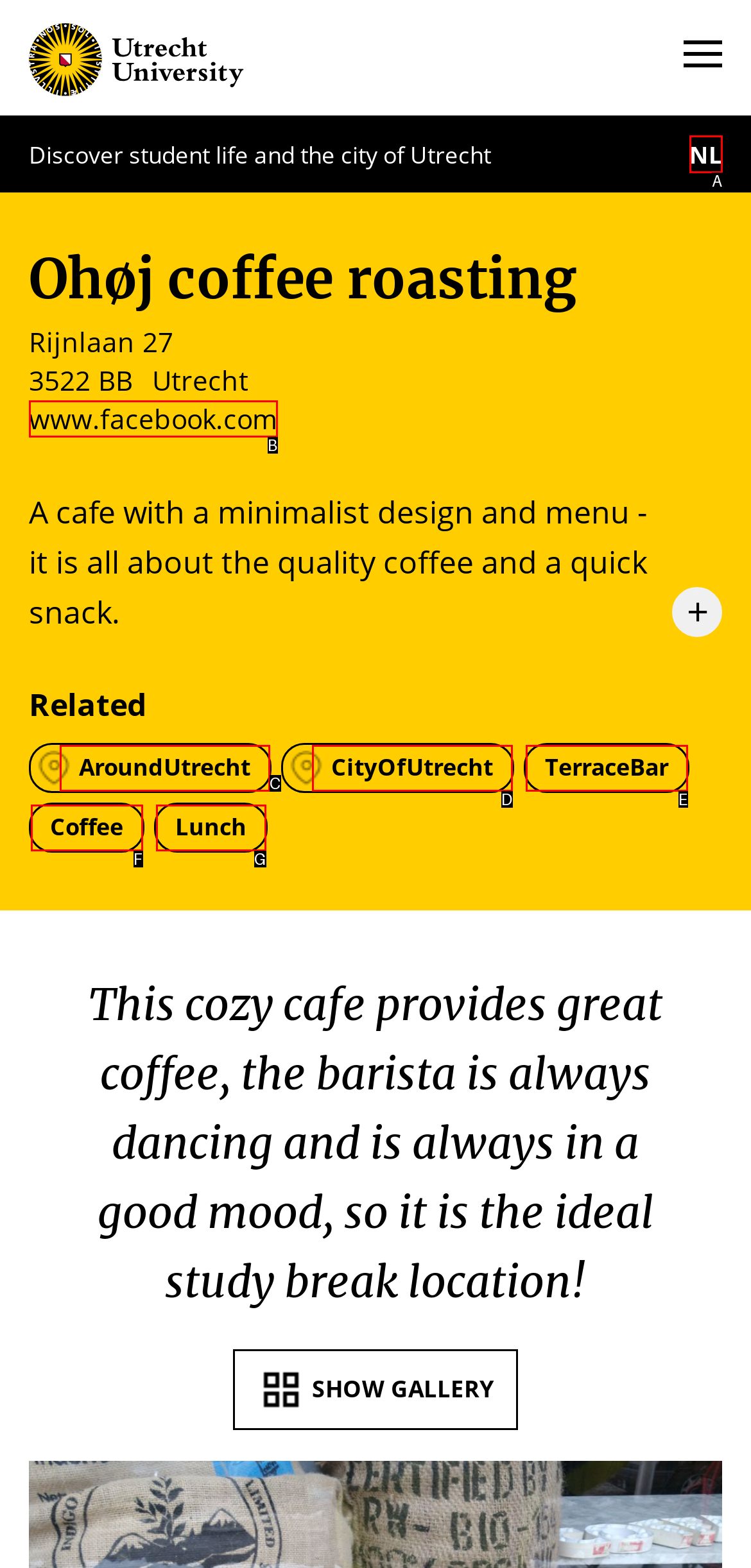Choose the HTML element that best fits the given description: CityOfUtrecht. Answer by stating the letter of the option.

D